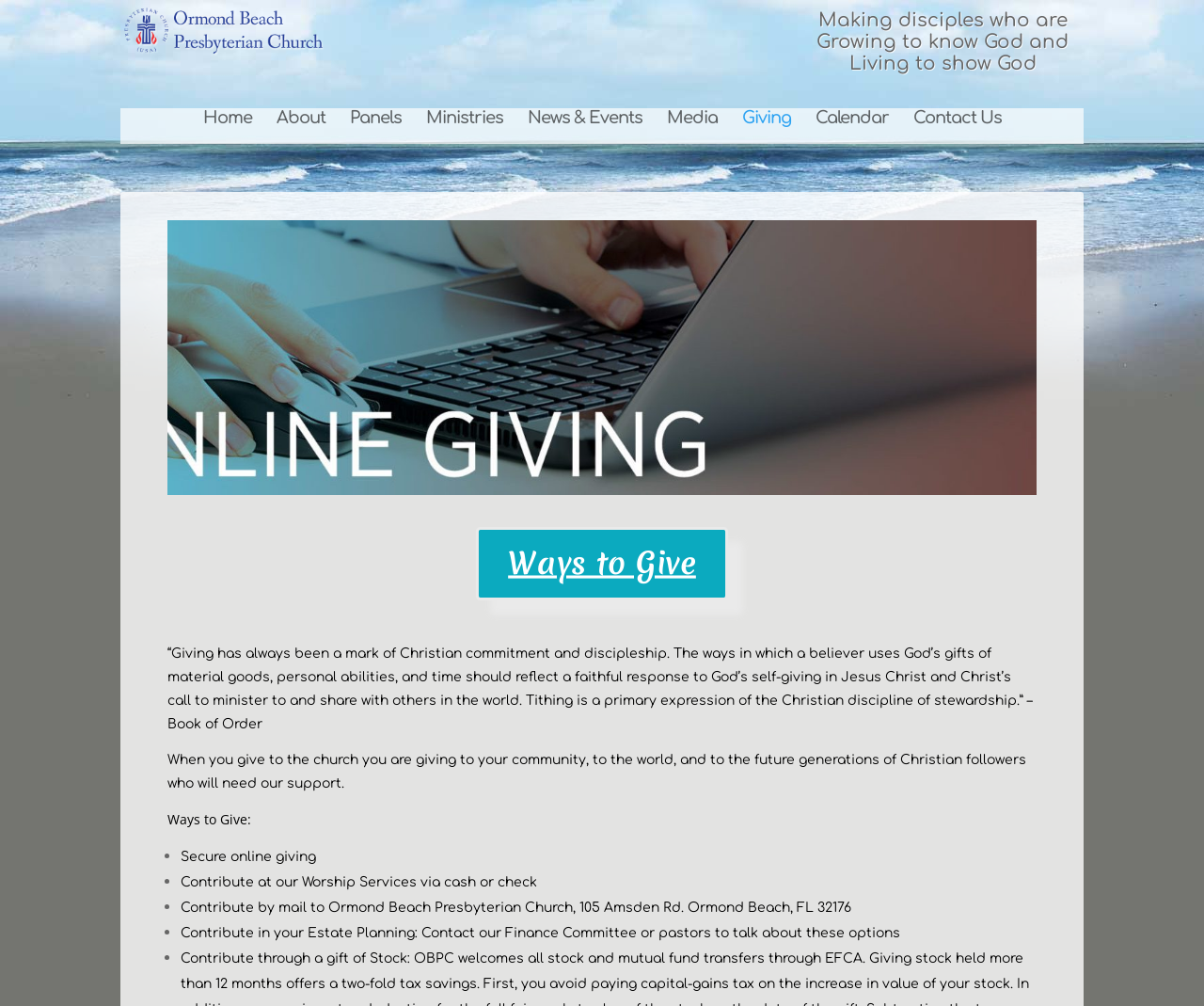What is the address to mail contributions to?
Using the information from the image, provide a comprehensive answer to the question.

The address to mail contributions to can be found in the third bullet point, which has a bounding box coordinate of [0.15, 0.895, 0.707, 0.909]. The text of this bullet point is 'Contribute by mail to Ormond Beach Presbyterian Church, 105 Amsden Rd. Ormond Beach, FL 32176'.